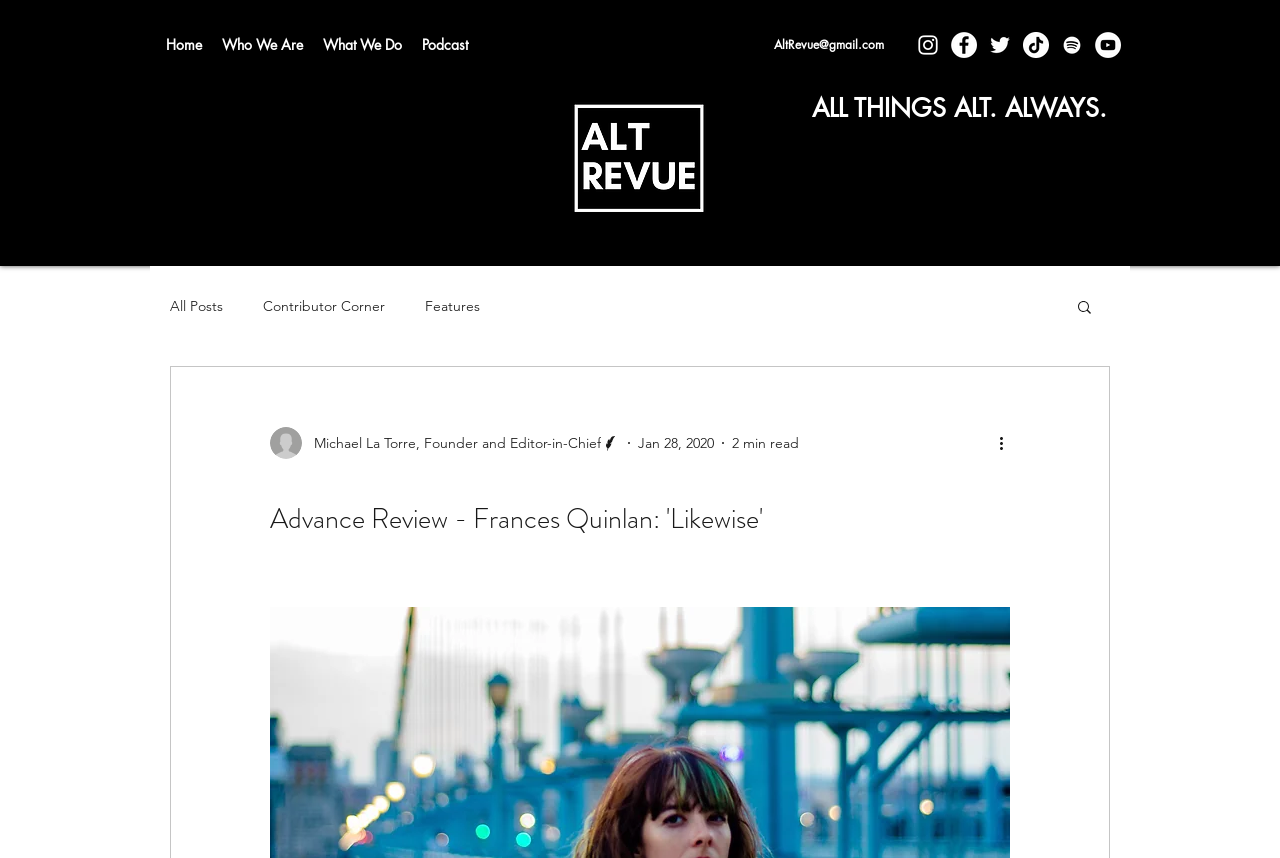Specify the bounding box coordinates of the area to click in order to execute this command: 'Visit the Instagram page'. The coordinates should consist of four float numbers ranging from 0 to 1, and should be formatted as [left, top, right, bottom].

[0.715, 0.037, 0.735, 0.068]